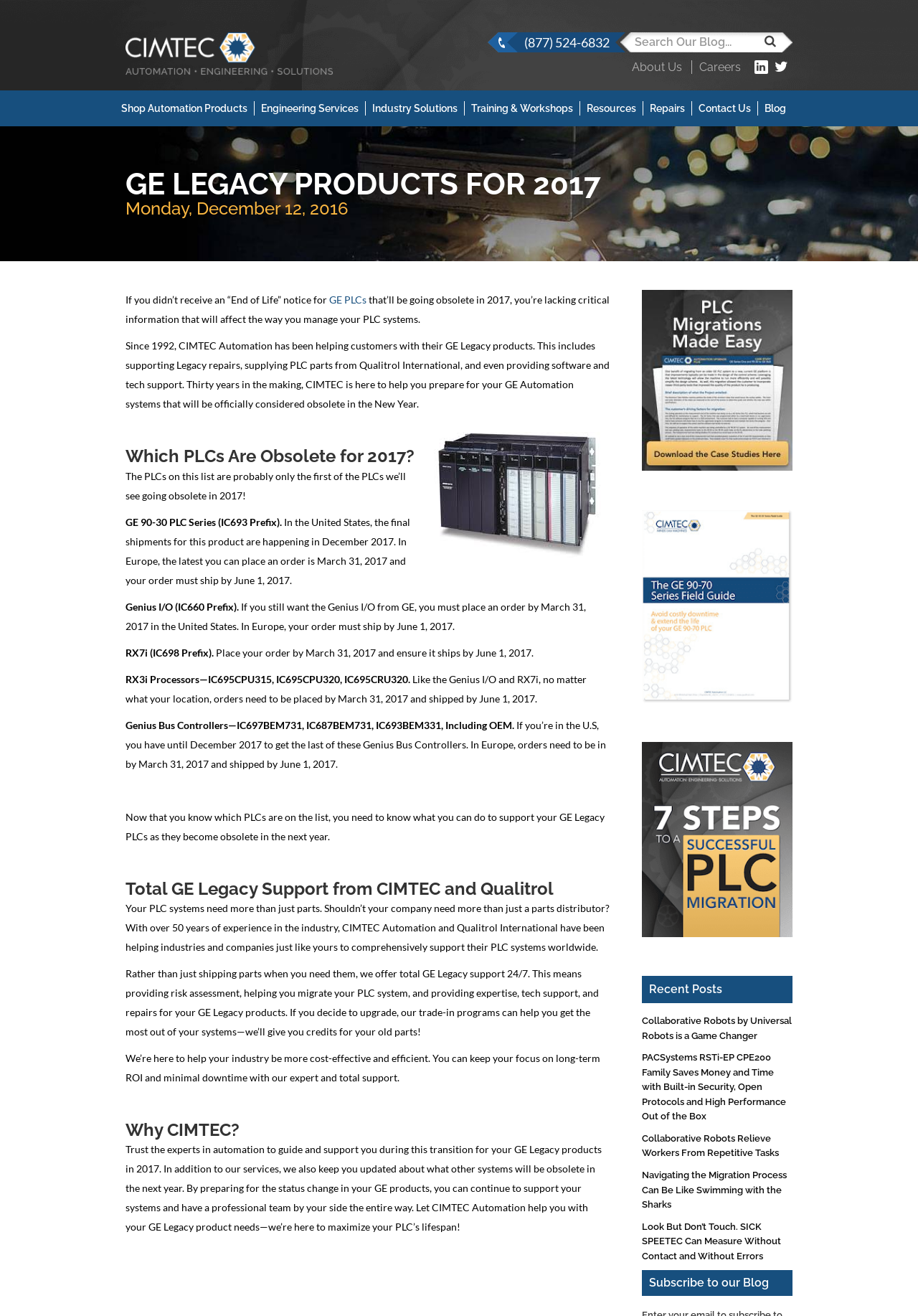Find the bounding box coordinates of the element I should click to carry out the following instruction: "Search Our Blog".

[0.676, 0.025, 0.863, 0.04]